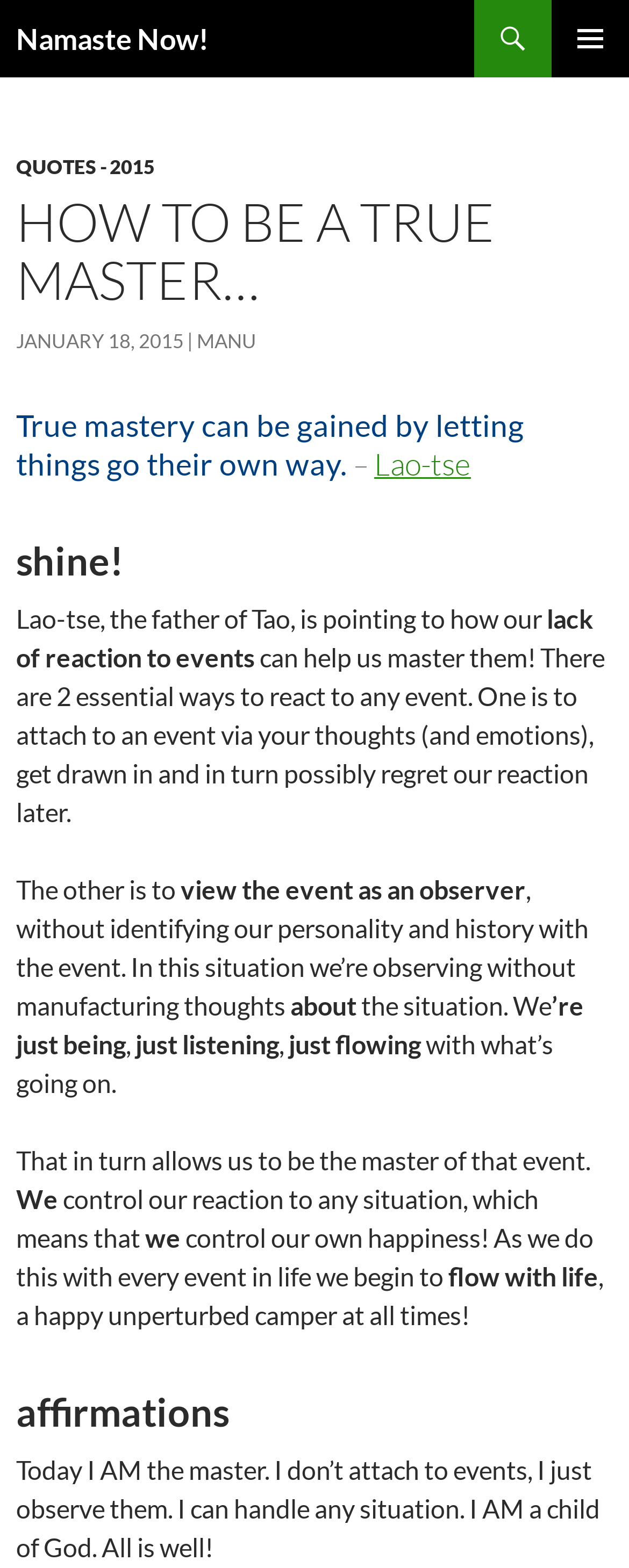Using the description "January 18, 2015", locate and provide the bounding box of the UI element.

[0.026, 0.21, 0.292, 0.225]